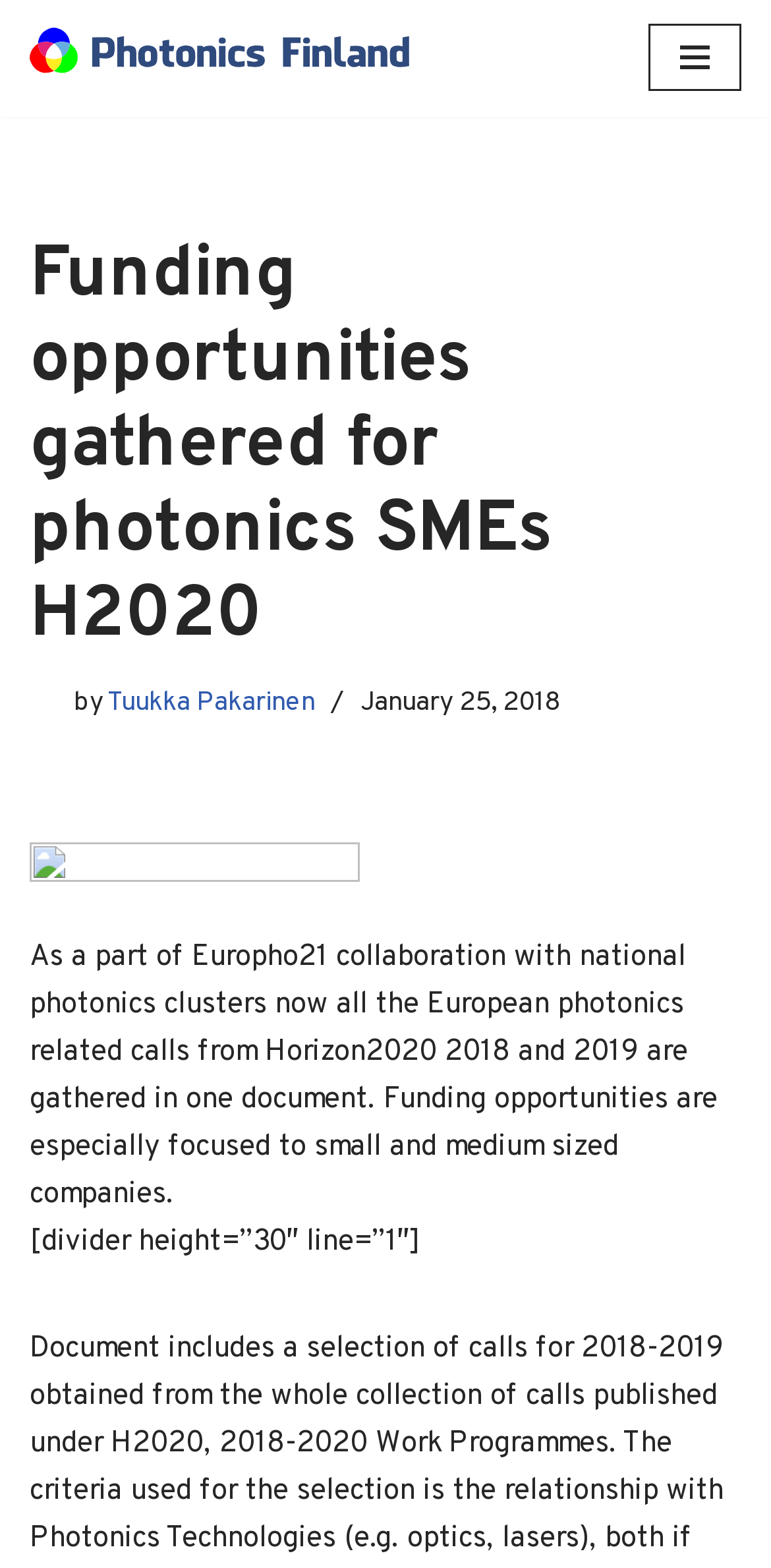Provide a comprehensive description of the webpage.

The webpage is about funding opportunities for photonics small and medium-sized enterprises (SMEs) gathered from the Horizon 2020 program. At the top left, there is a link to skip to the content. Next to it, on the top center, is a link to Photonics Finland. On the top right, there is a navigation menu button.

Below the top section, there is a heading that repeats the title of the webpage. Following the heading, there is a byline with the author's name, Tuukka Pakarinen, and the publication date, January 25, 2018.

The main content of the webpage is a paragraph of text that explains the purpose of gathering funding opportunities from Horizon 2020, specifically targeting SMEs. The text is positioned below the byline and occupies most of the page. There is a link above the main text, but its purpose is unclear. At the bottom of the page, there is a divider line separating the main content from the rest of the page.